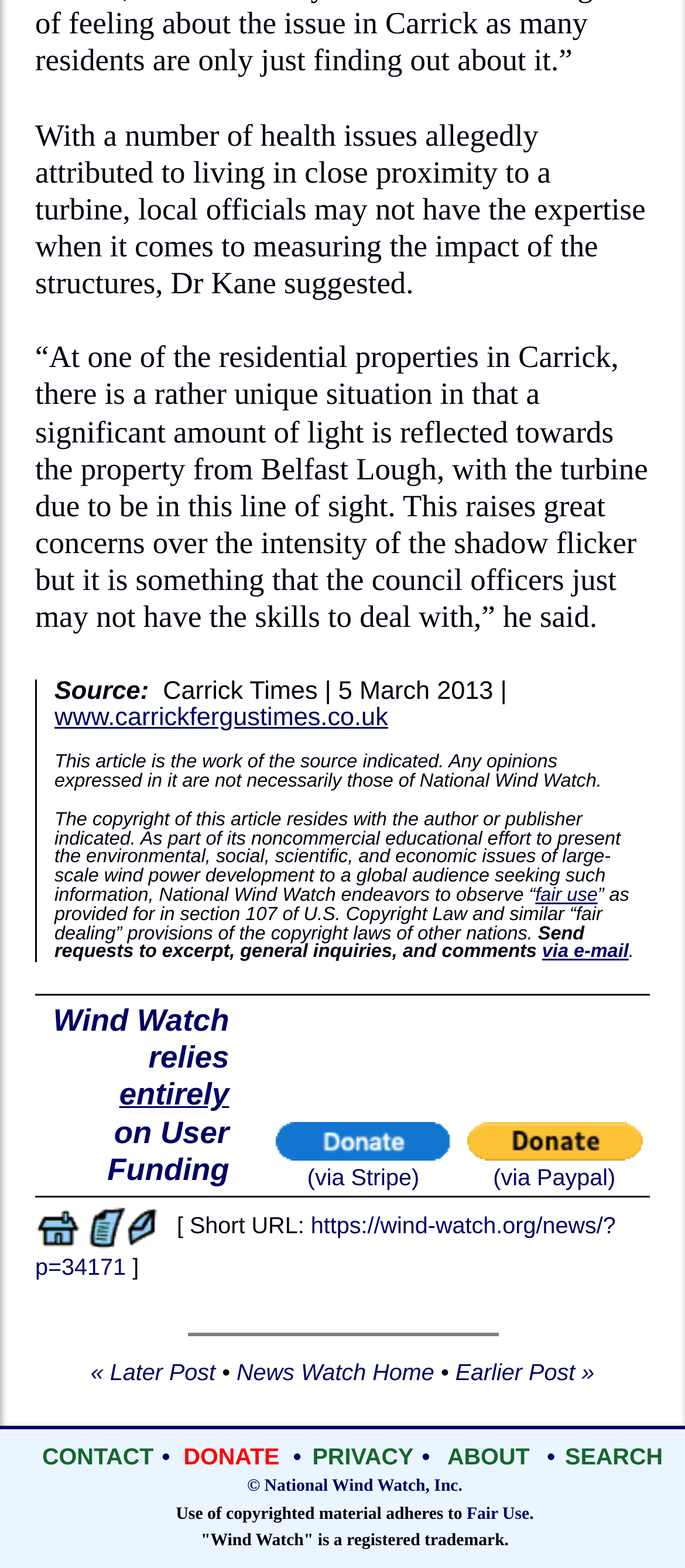Determine the bounding box coordinates of the element that should be clicked to execute the following command: "Read the article from Carrick Times".

[0.051, 0.075, 0.942, 0.192]